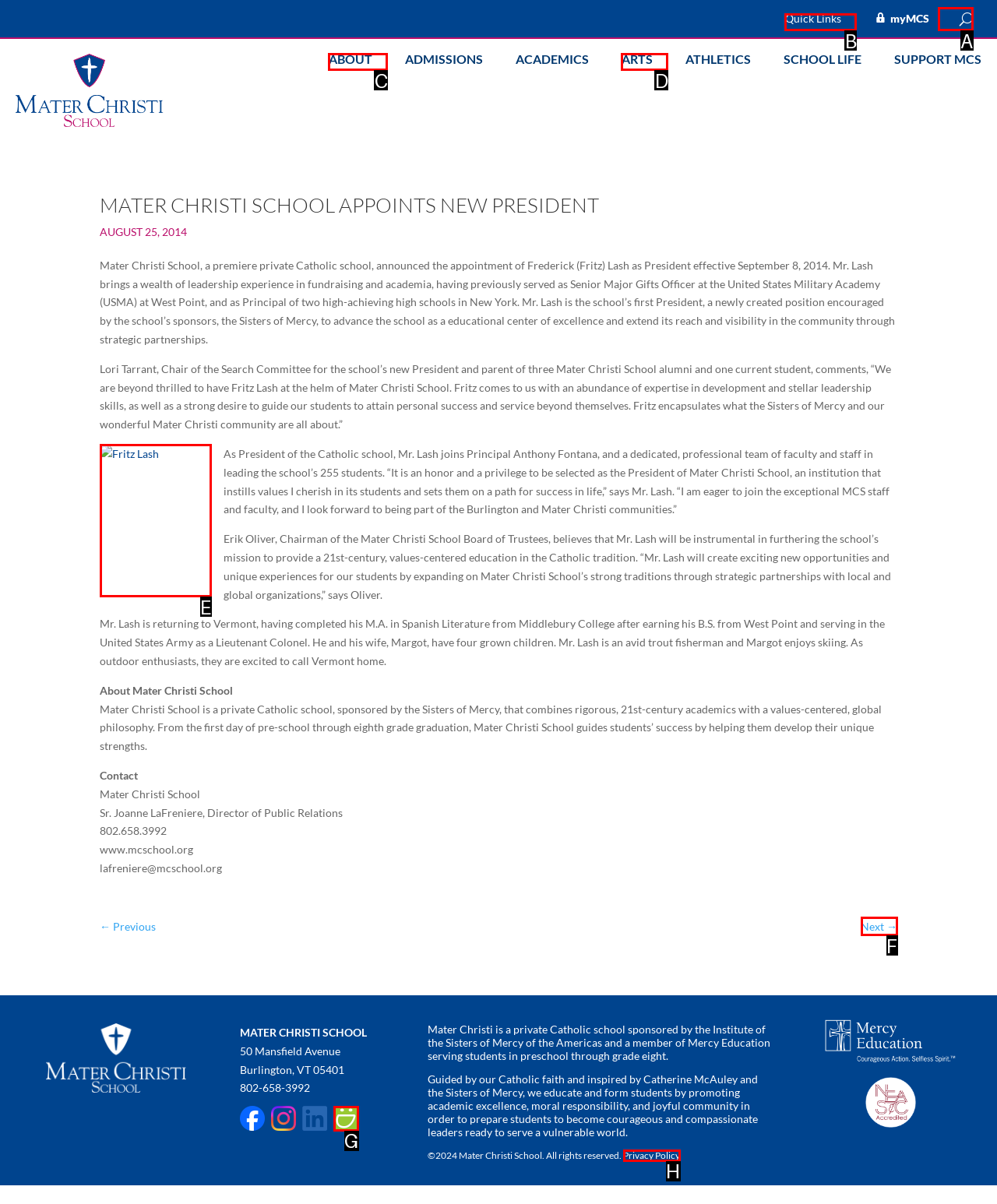Indicate the letter of the UI element that should be clicked to accomplish the task: View Spec Sheet. Answer with the letter only.

None